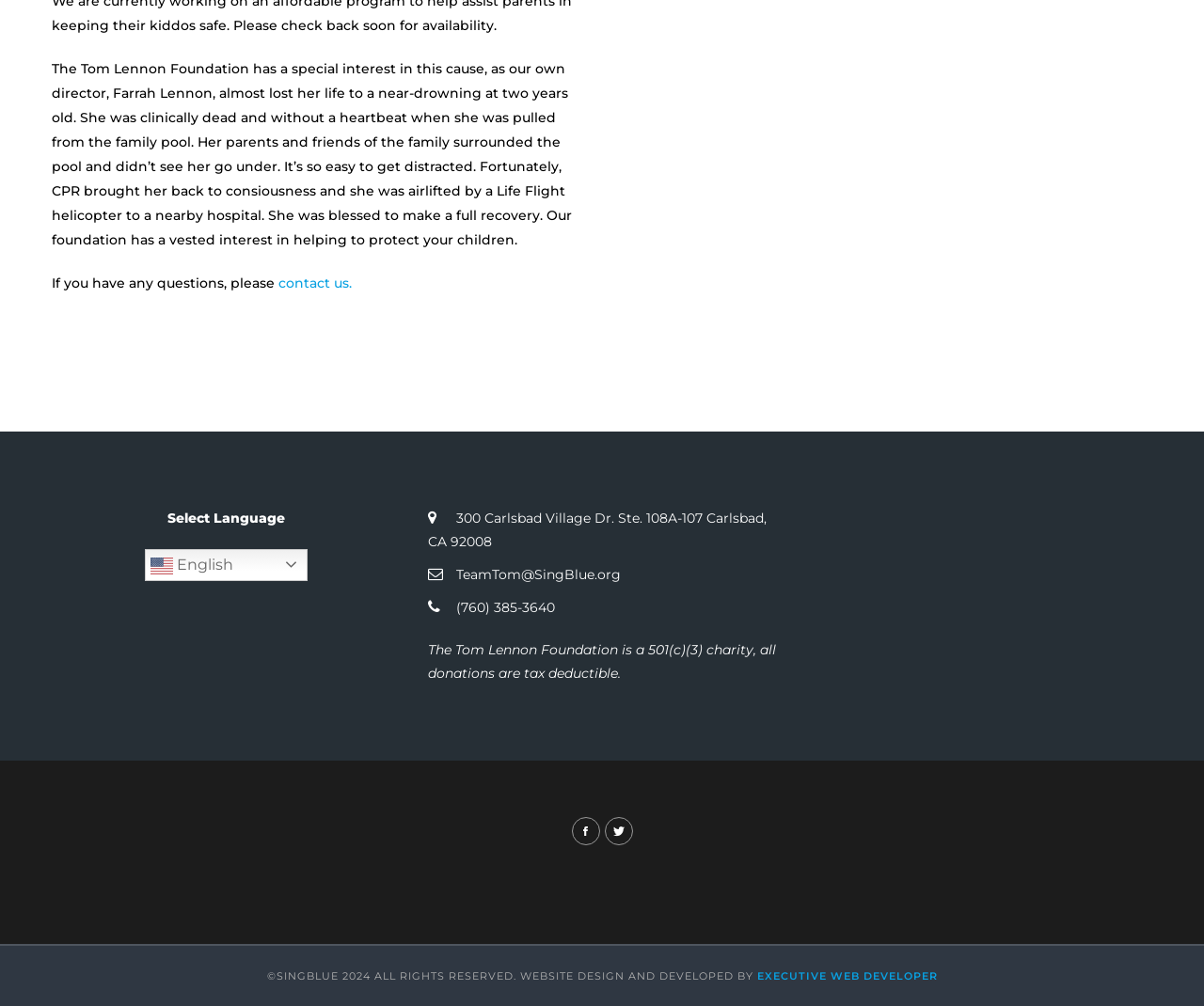What is the Tom Lennon Foundation's interest in?
Answer the question with a single word or phrase, referring to the image.

drowning prevention